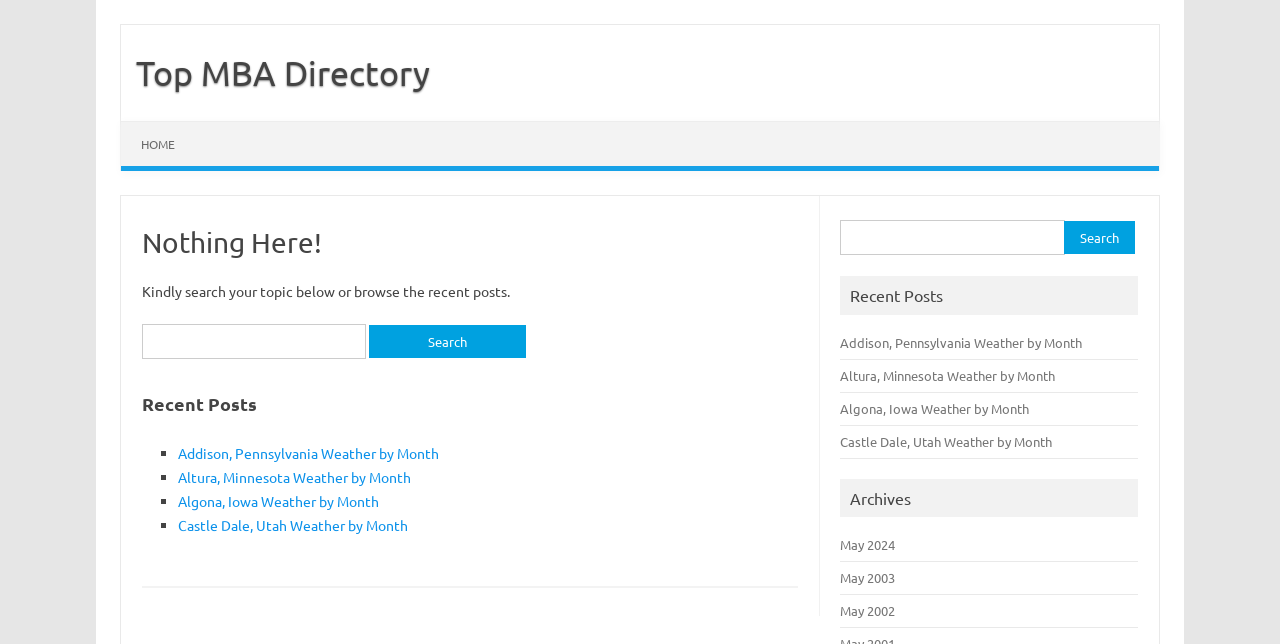Please identify the bounding box coordinates of the clickable element to fulfill the following instruction: "Search for a topic". The coordinates should be four float numbers between 0 and 1, i.e., [left, top, right, bottom].

[0.111, 0.503, 0.623, 0.568]